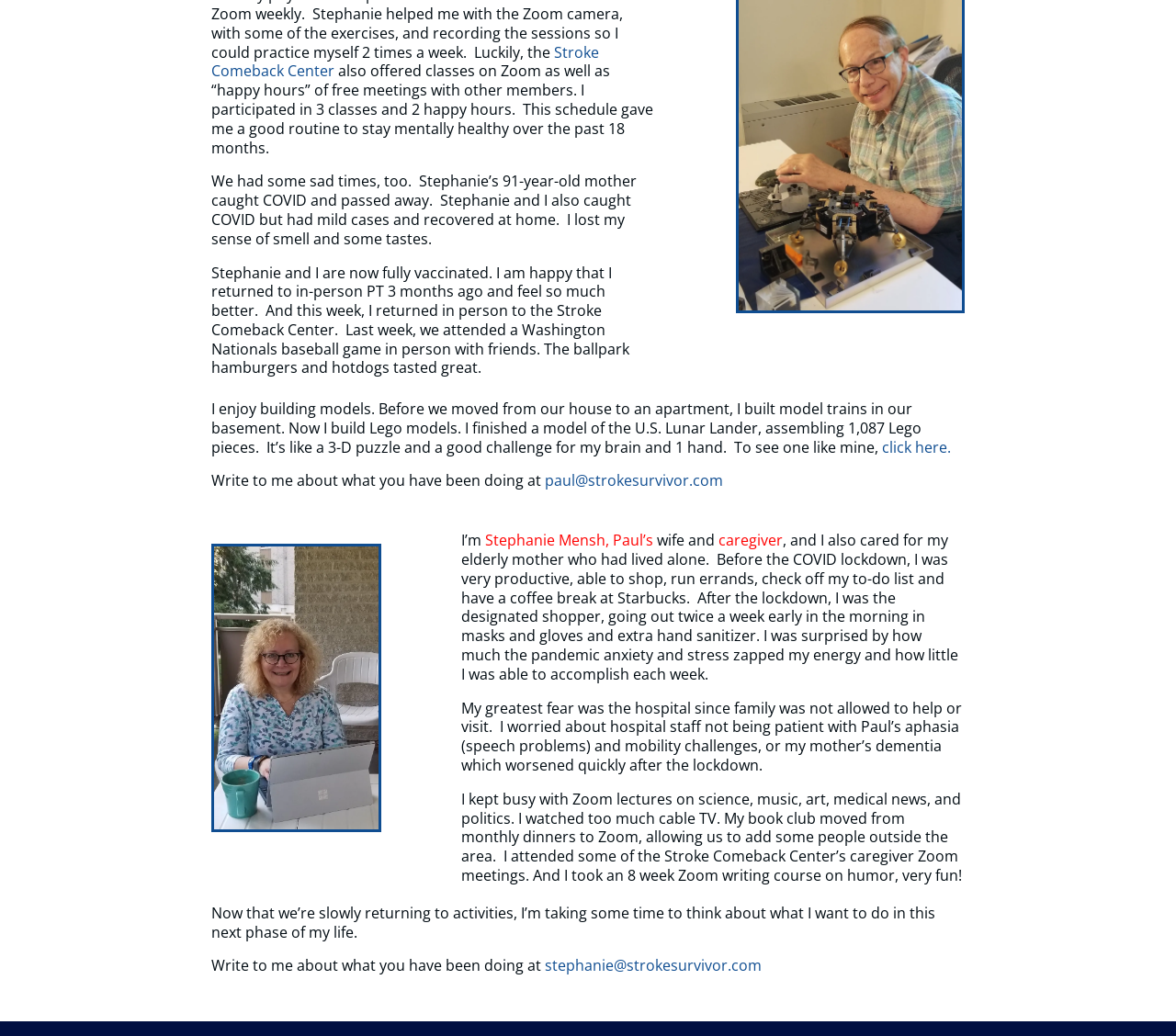Provide the bounding box coordinates of the HTML element this sentence describes: "stephanie@strokesurvivor.com". The bounding box coordinates consist of four float numbers between 0 and 1, i.e., [left, top, right, bottom].

[0.464, 0.922, 0.648, 0.942]